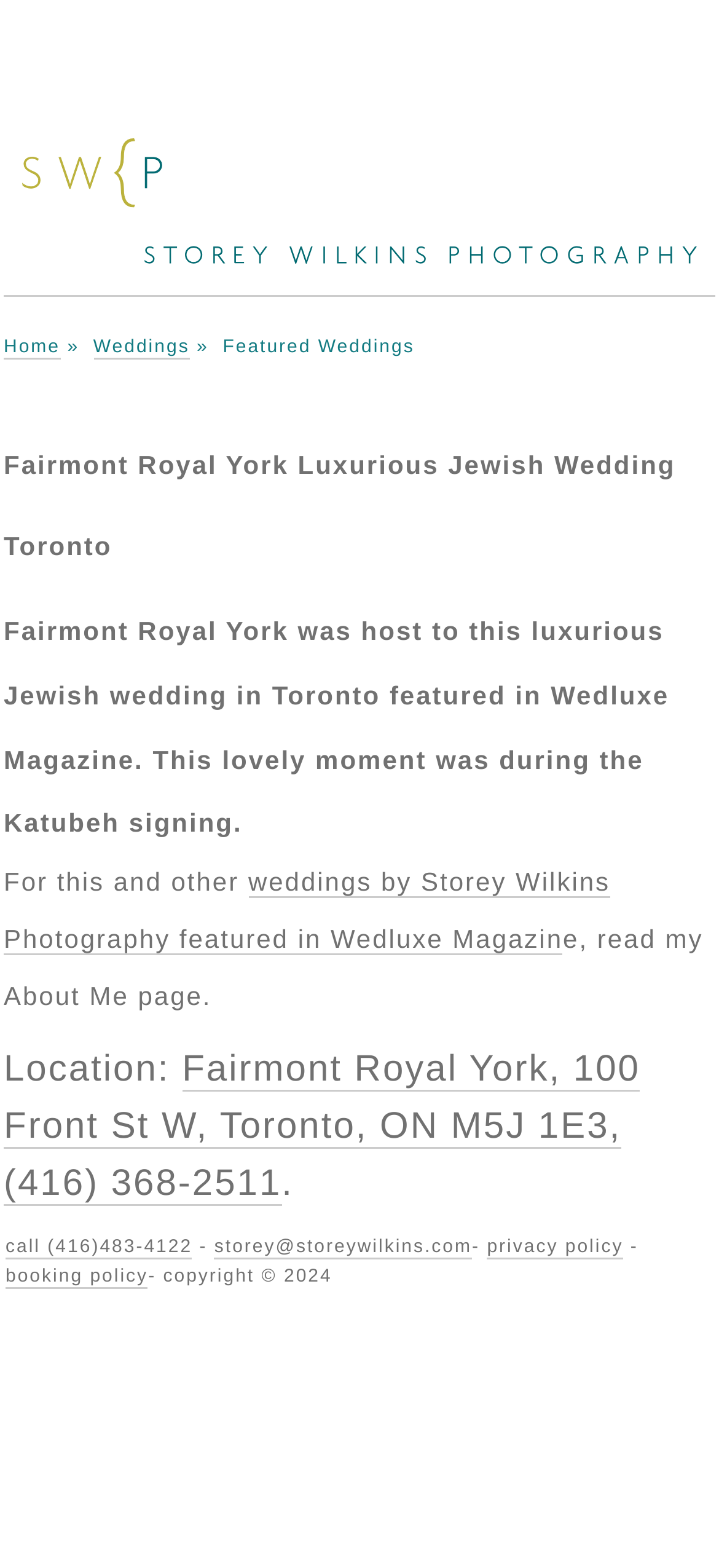Give a one-word or one-phrase response to the question:
What is the location of the wedding featured?

Fairmont Royal York, Toronto